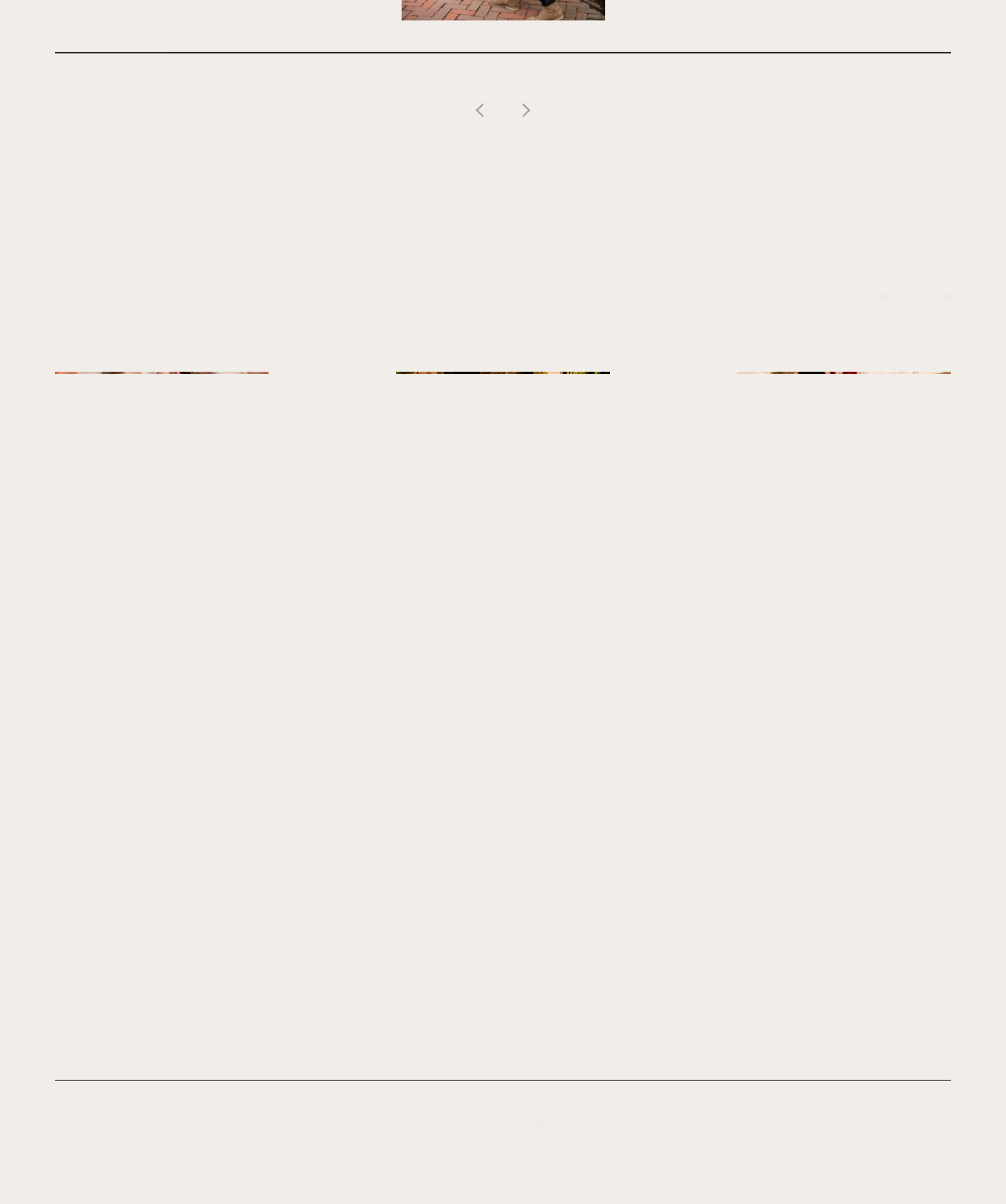What is the location of the photographer?
Give a single word or phrase as your answer by examining the image.

Providence, Rhode Island